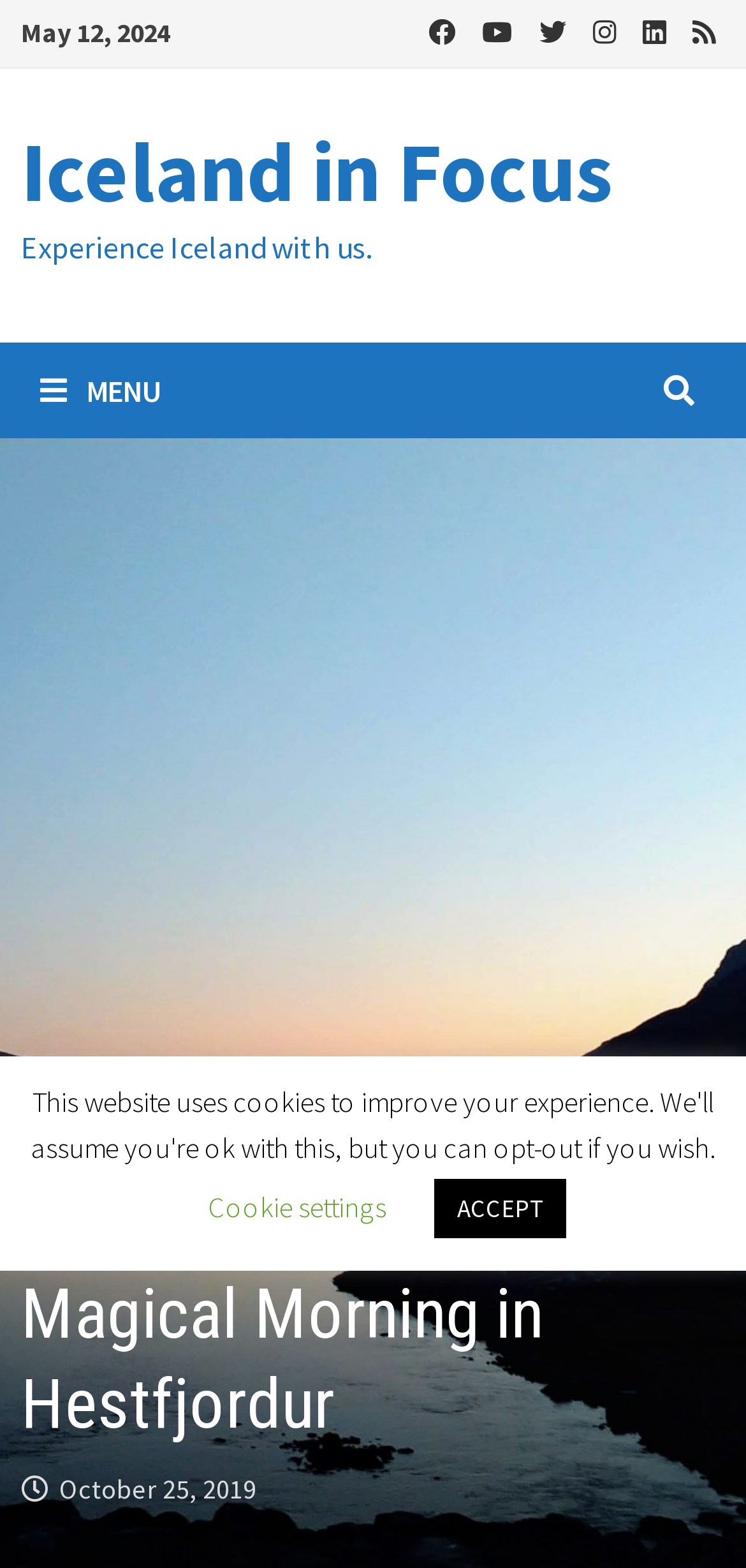Show the bounding box coordinates of the element that should be clicked to complete the task: "Rate the quote with a star".

None